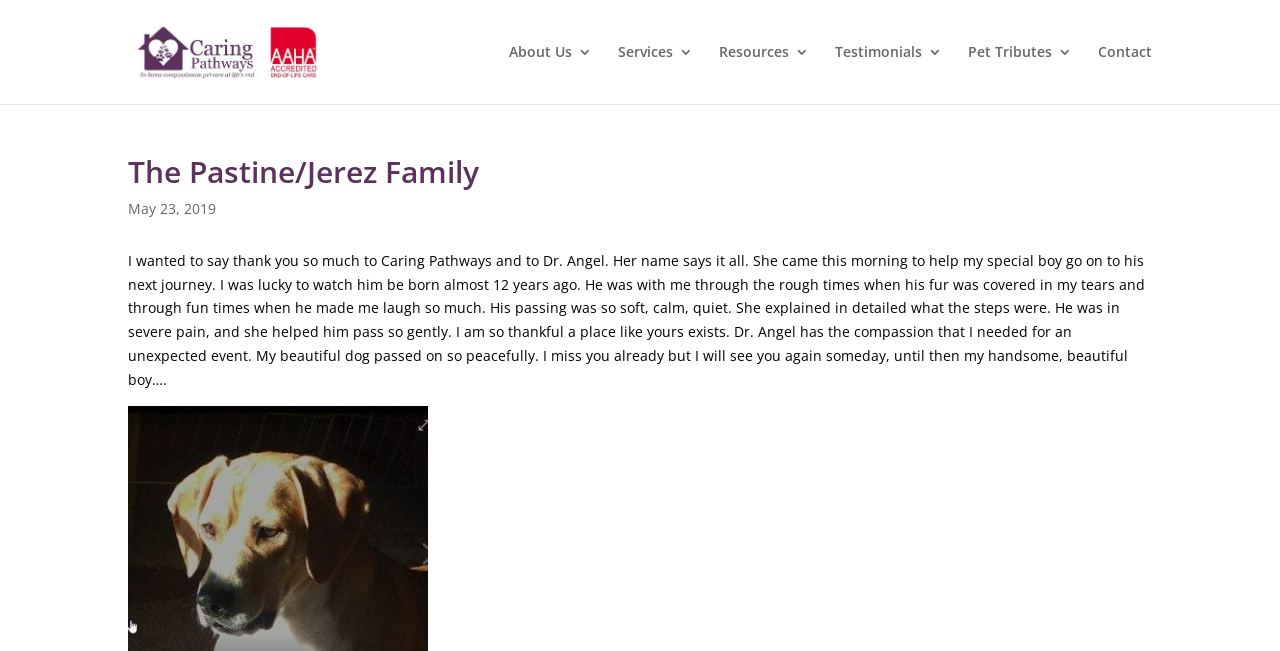Can you find the bounding box coordinates for the UI element given this description: "name="author""? Provide the coordinates as four float numbers between 0 and 1: [left, top, right, bottom].

None